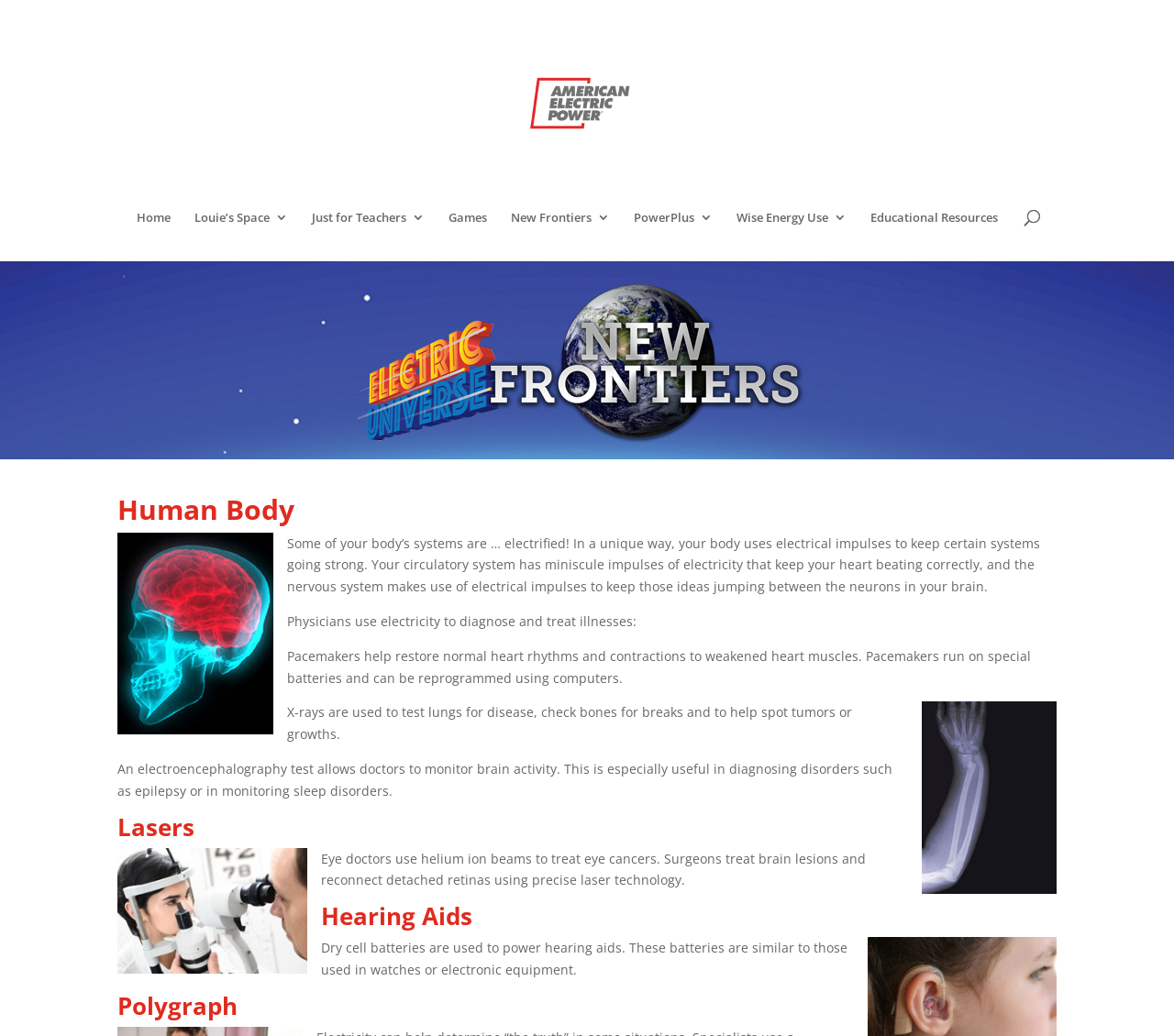Given the element description March 13, 2024, specify the bounding box coordinates of the corresponding UI element in the format (top-left x, top-left y, bottom-right x, bottom-right y). All values must be between 0 and 1.

None